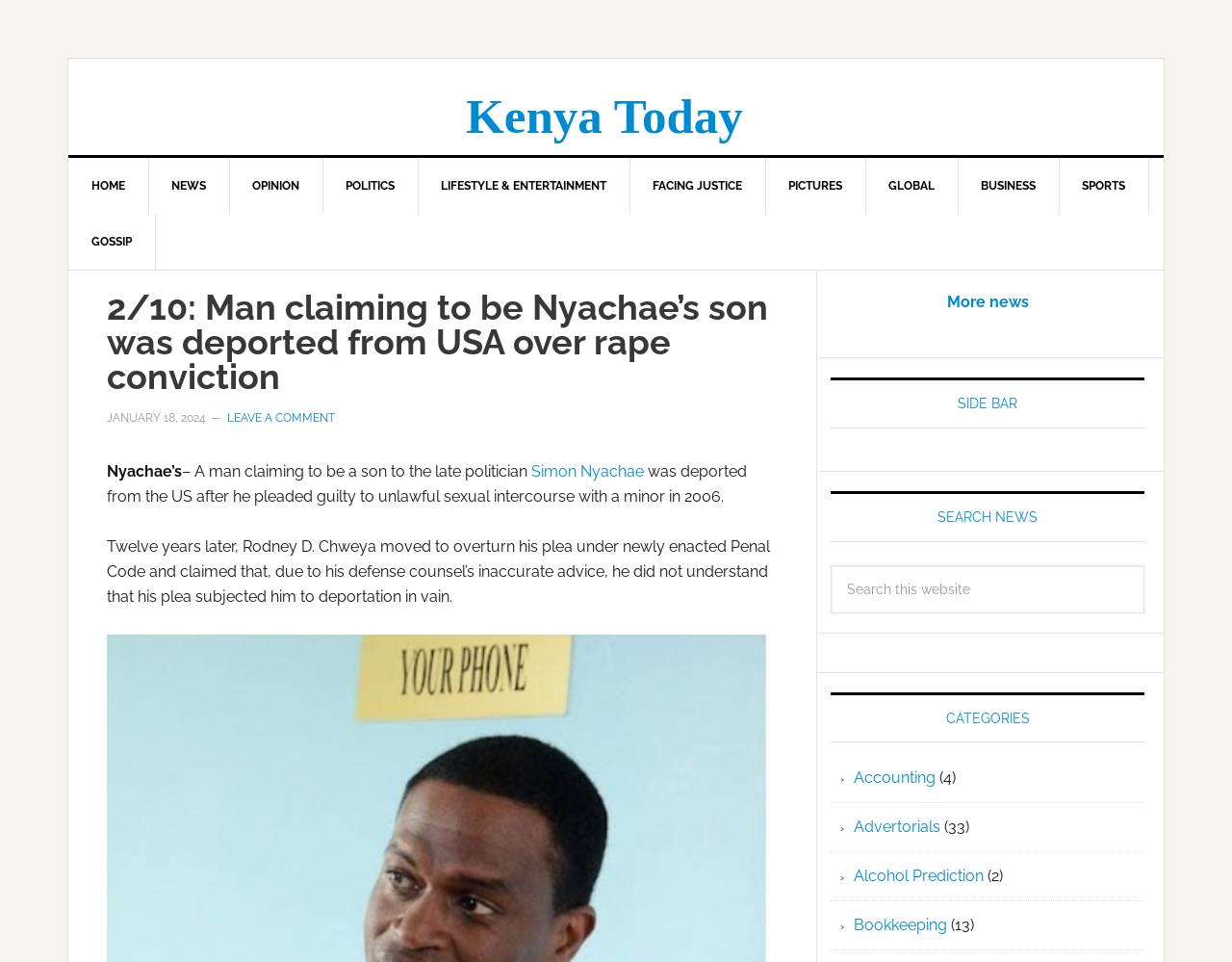Please locate the clickable area by providing the bounding box coordinates to follow this instruction: "Leave a comment".

[0.184, 0.427, 0.272, 0.441]